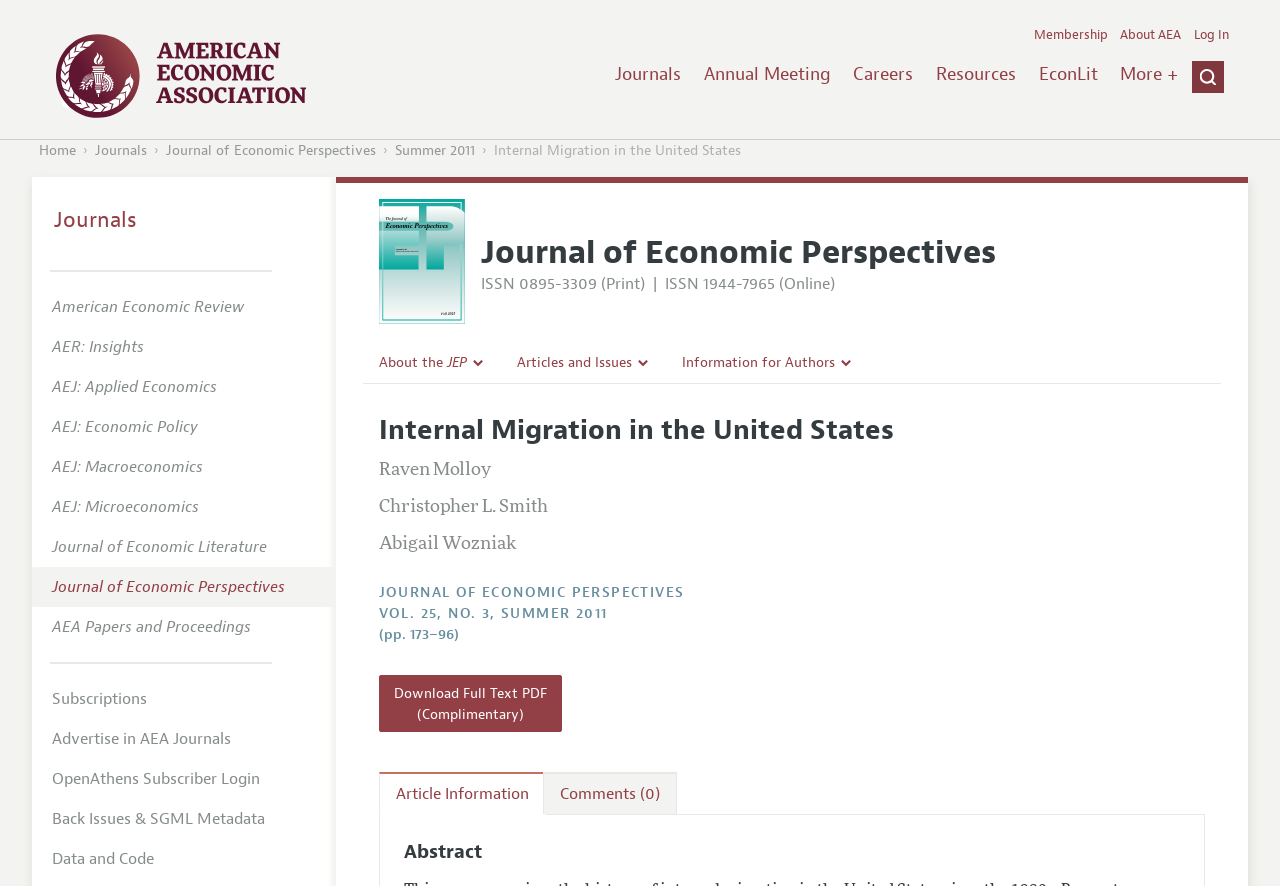Please find the bounding box coordinates of the element's region to be clicked to carry out this instruction: "View article information".

[0.296, 0.871, 0.426, 0.92]